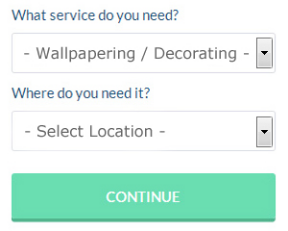What is the current location selection?
Look at the image and answer with only one word or phrase.

Select Location